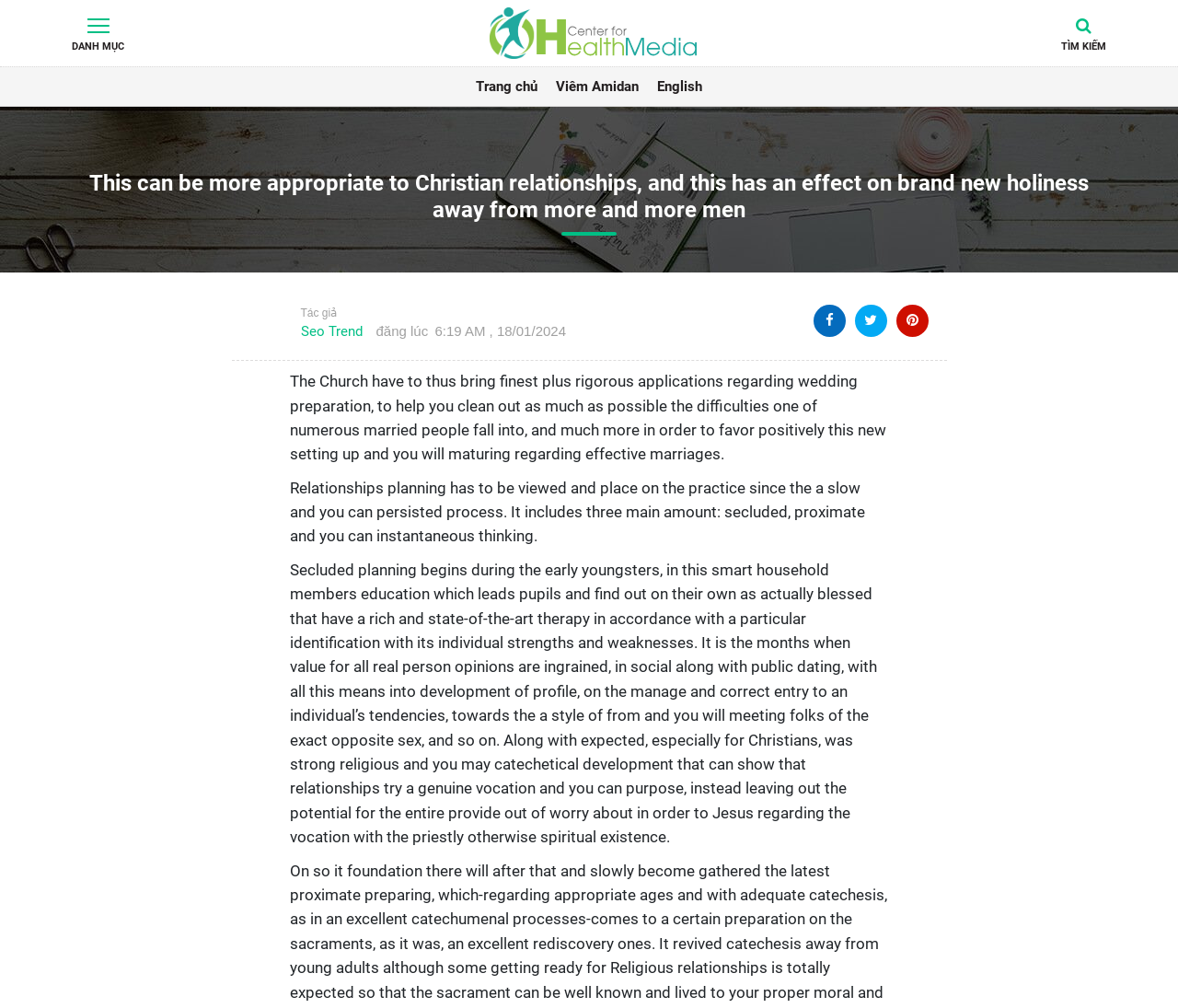Use a single word or phrase to answer the following:
What are the three main amounts of relationships planning?

Secluded, proximate, and immediate thinking